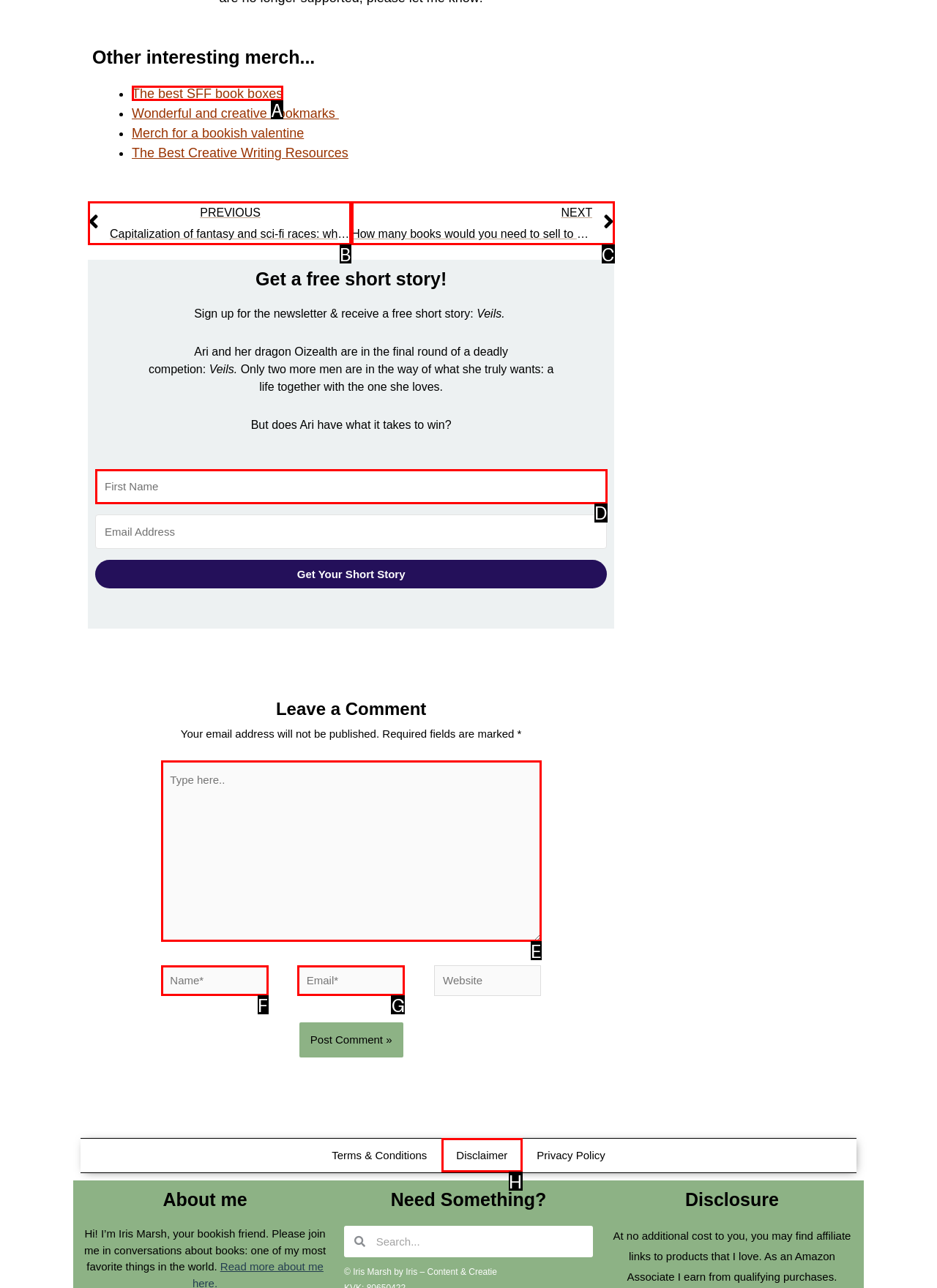Identify the HTML element that corresponds to the description: Disclaimer Provide the letter of the correct option directly.

H